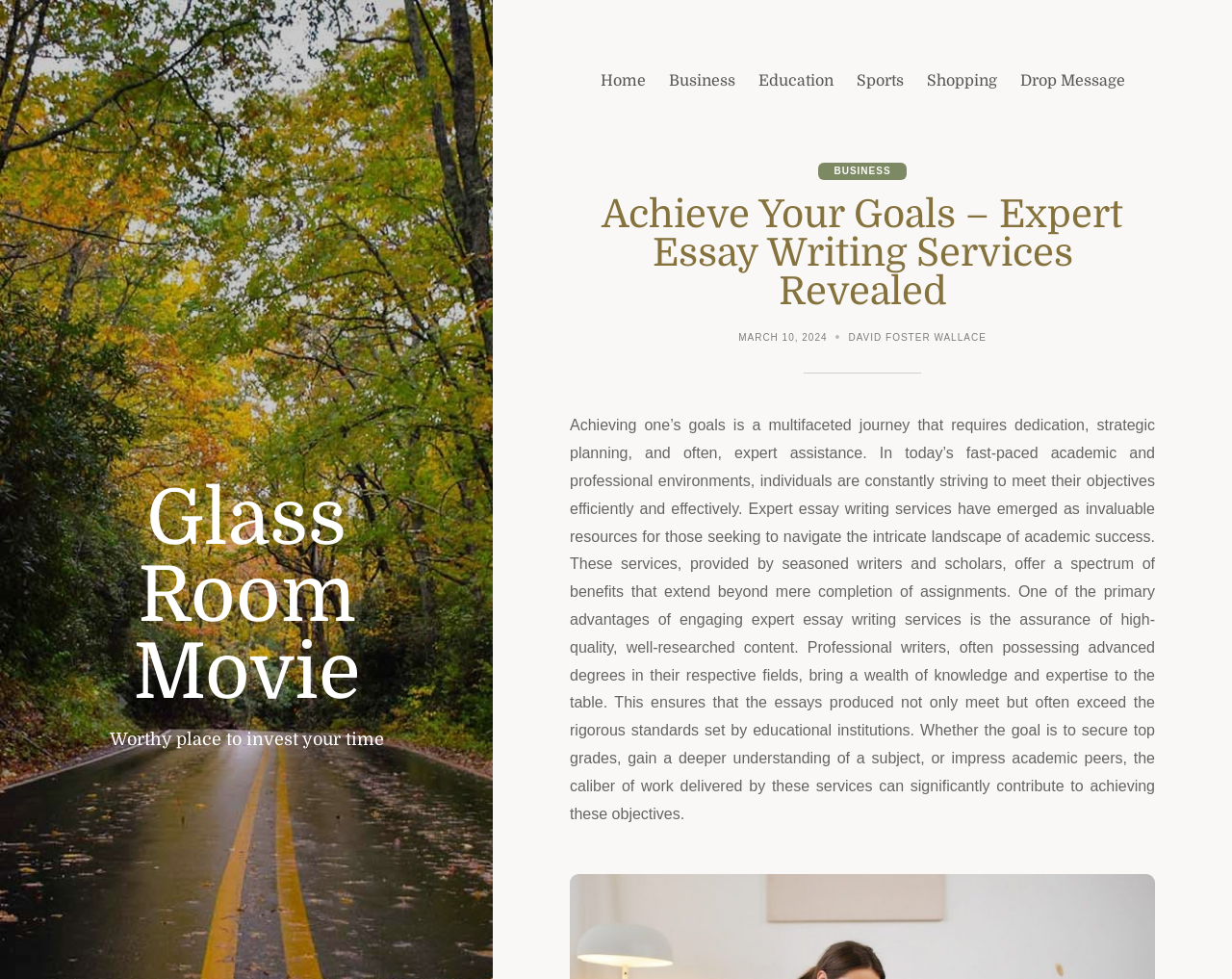Extract the main title from the webpage and generate its text.

Glass Room Movie